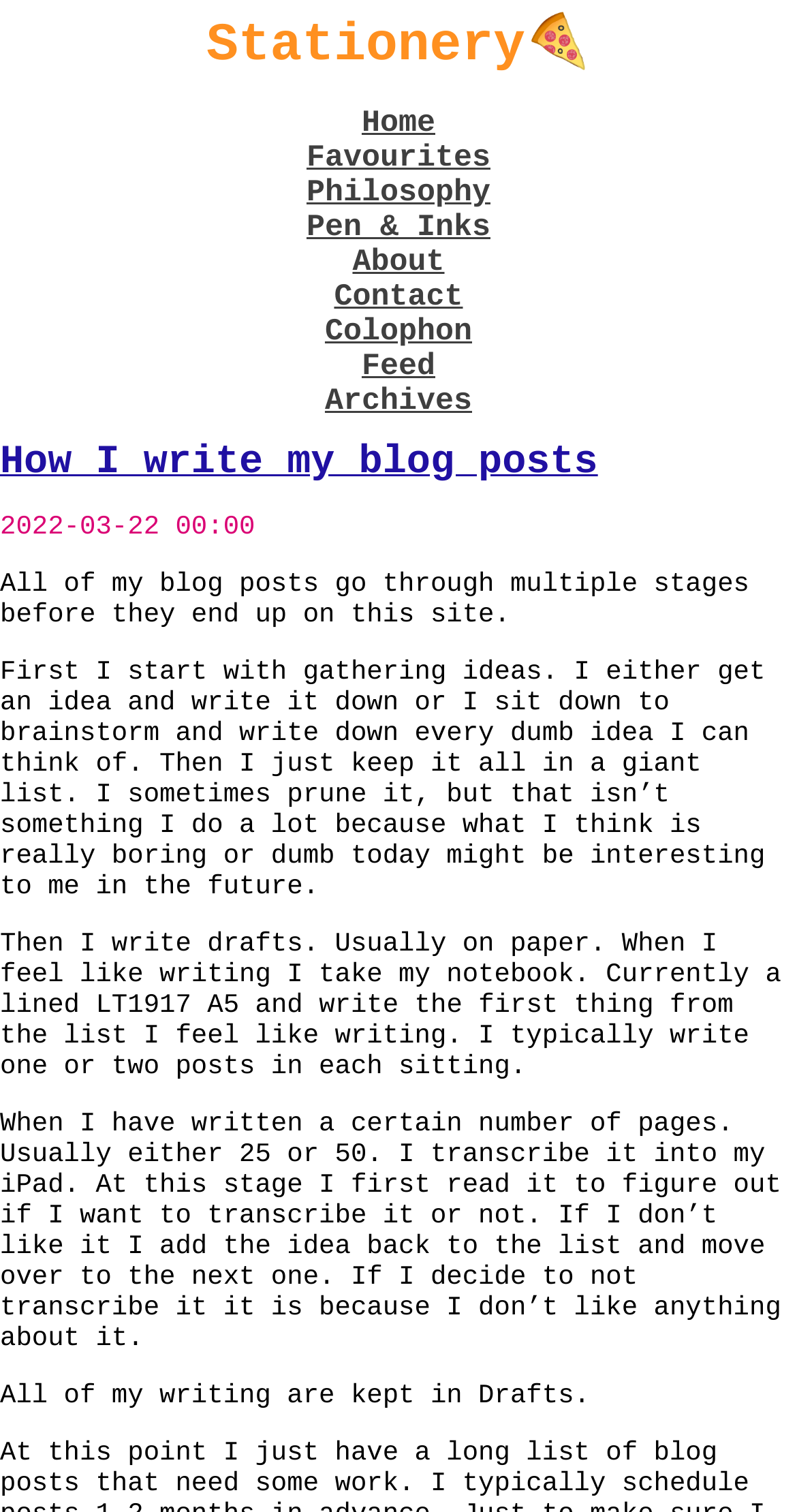Highlight the bounding box coordinates of the region I should click on to meet the following instruction: "contact the author".

[0.419, 0.185, 0.581, 0.208]